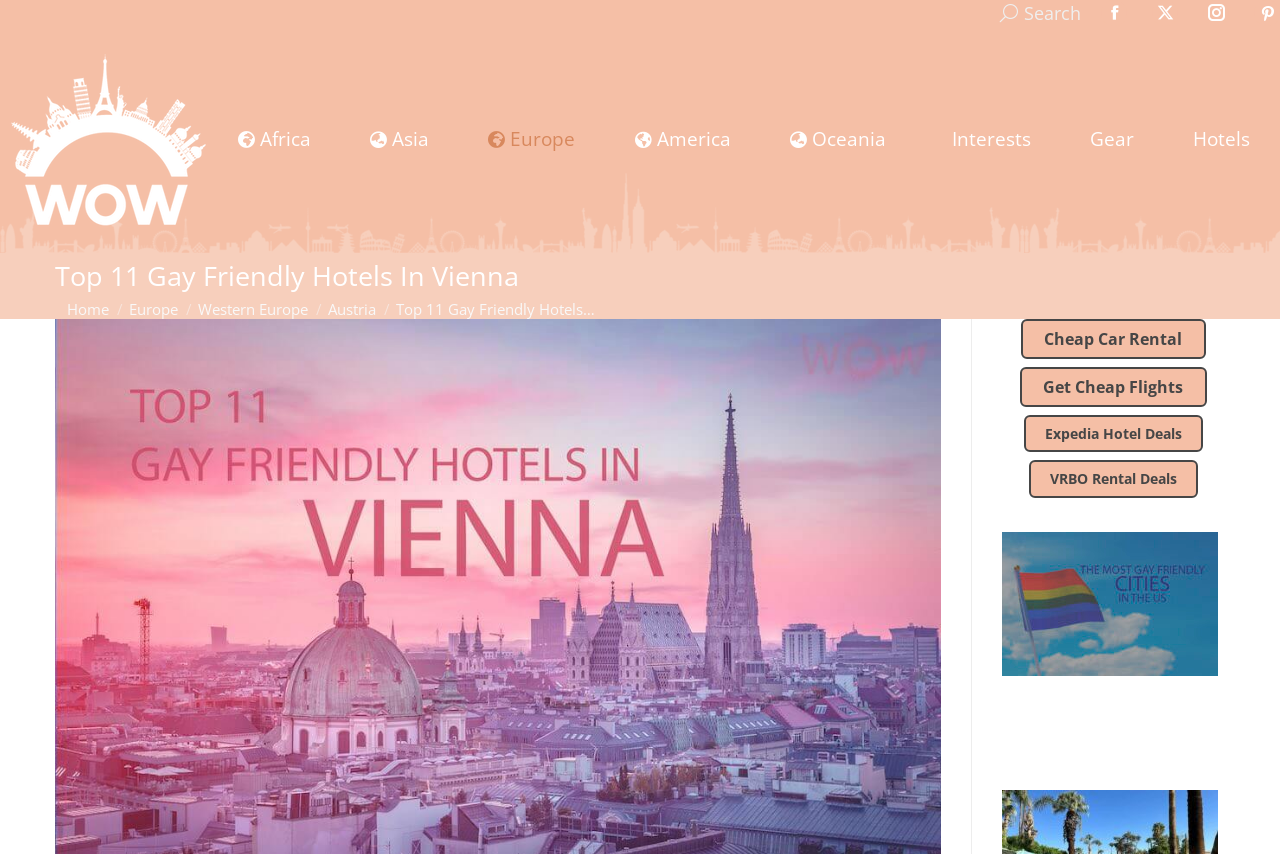Give a concise answer using only one word or phrase for this question:
What is the website's logo?

WOW Travel